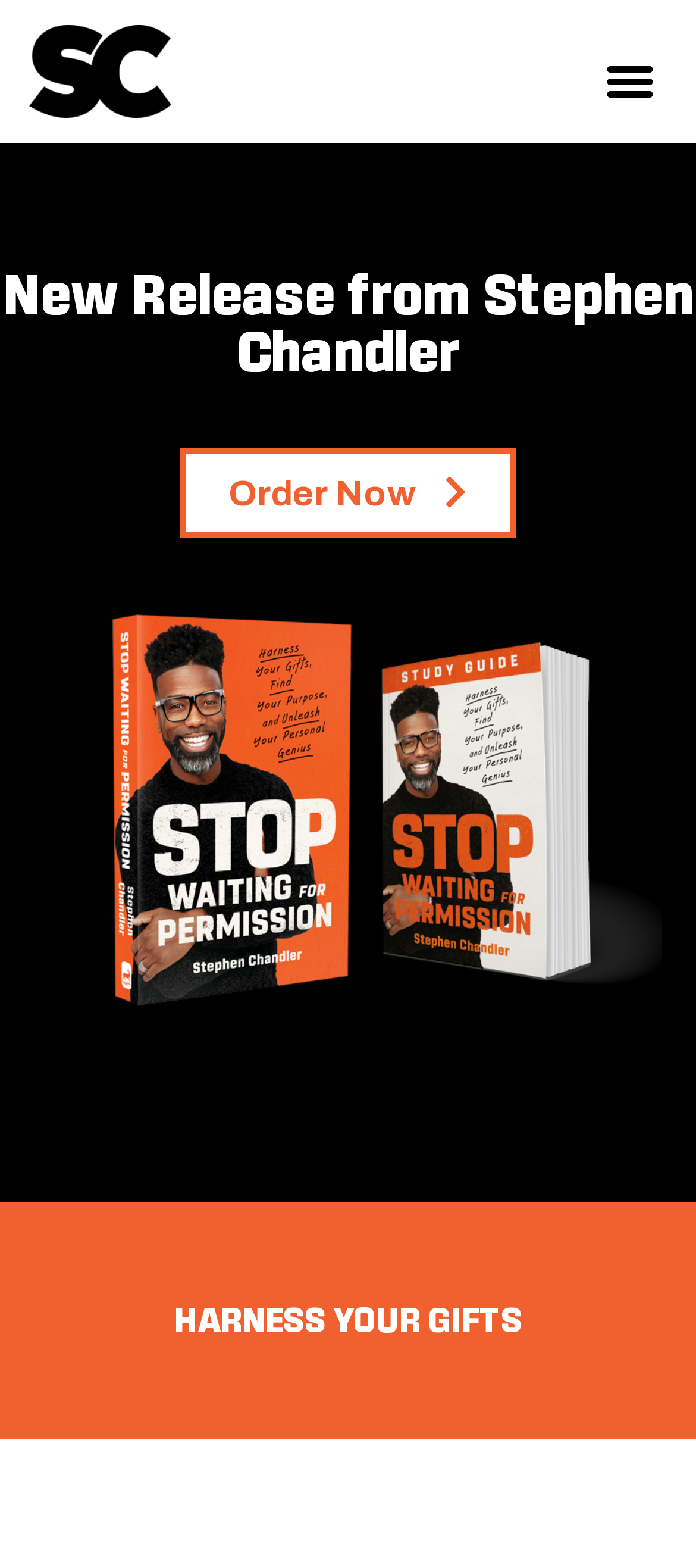Extract the bounding box for the UI element that matches this description: "Skip to main content".

None